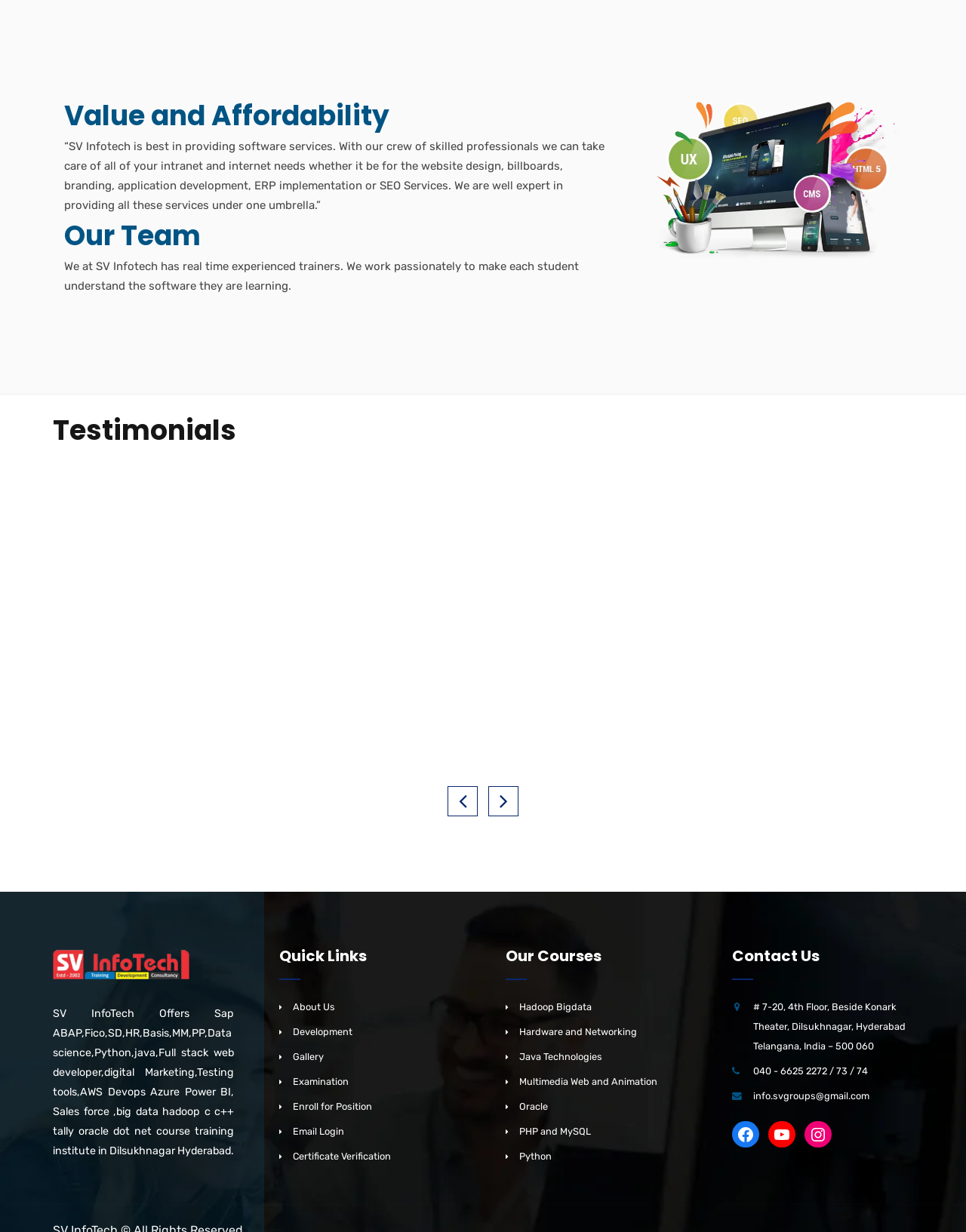With reference to the image, please provide a detailed answer to the following question: What courses does SV Infotech offer?

The webpage has a section 'Our Courses' with links to various courses, including Hadoop Bigdata, Hardware and Networking, Java Technologies, Multimedia Web and Animation, Oracle, PHP and MySQL, and Python.